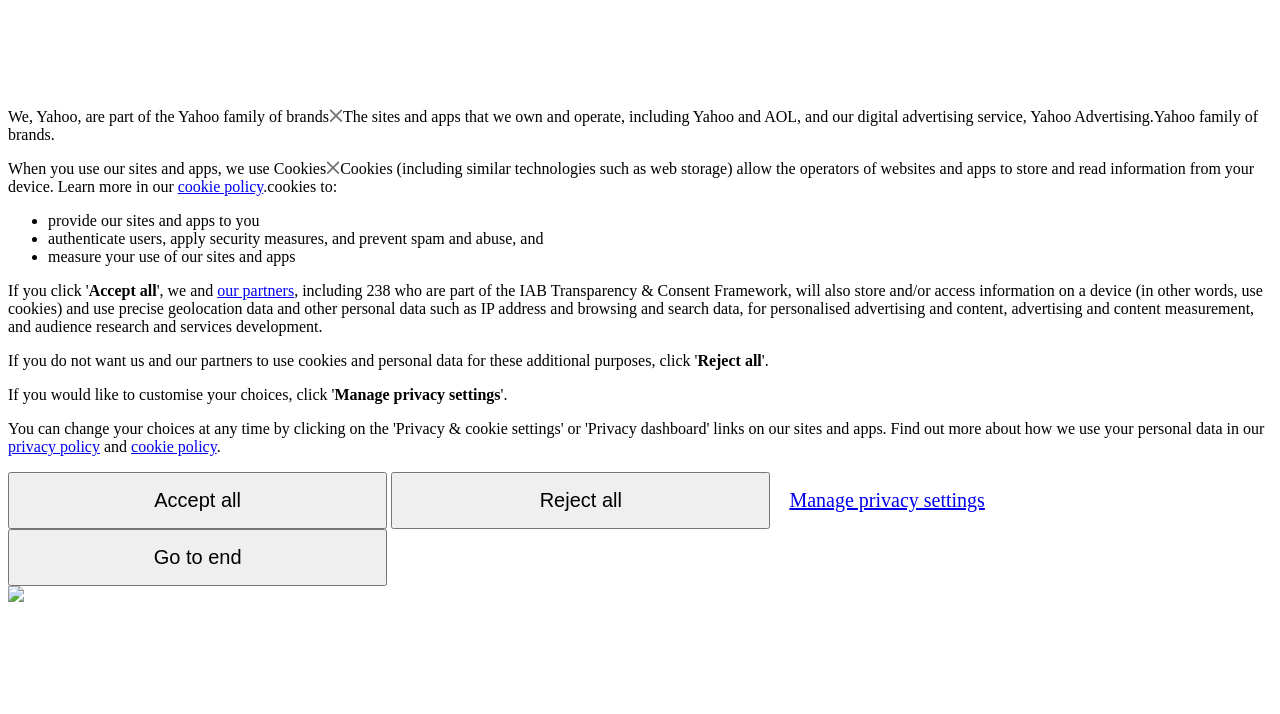Please identify the bounding box coordinates of the region to click in order to complete the task: "View the 'cookie policy'". The coordinates must be four float numbers between 0 and 1, specified as [left, top, right, bottom].

[0.139, 0.249, 0.206, 0.273]